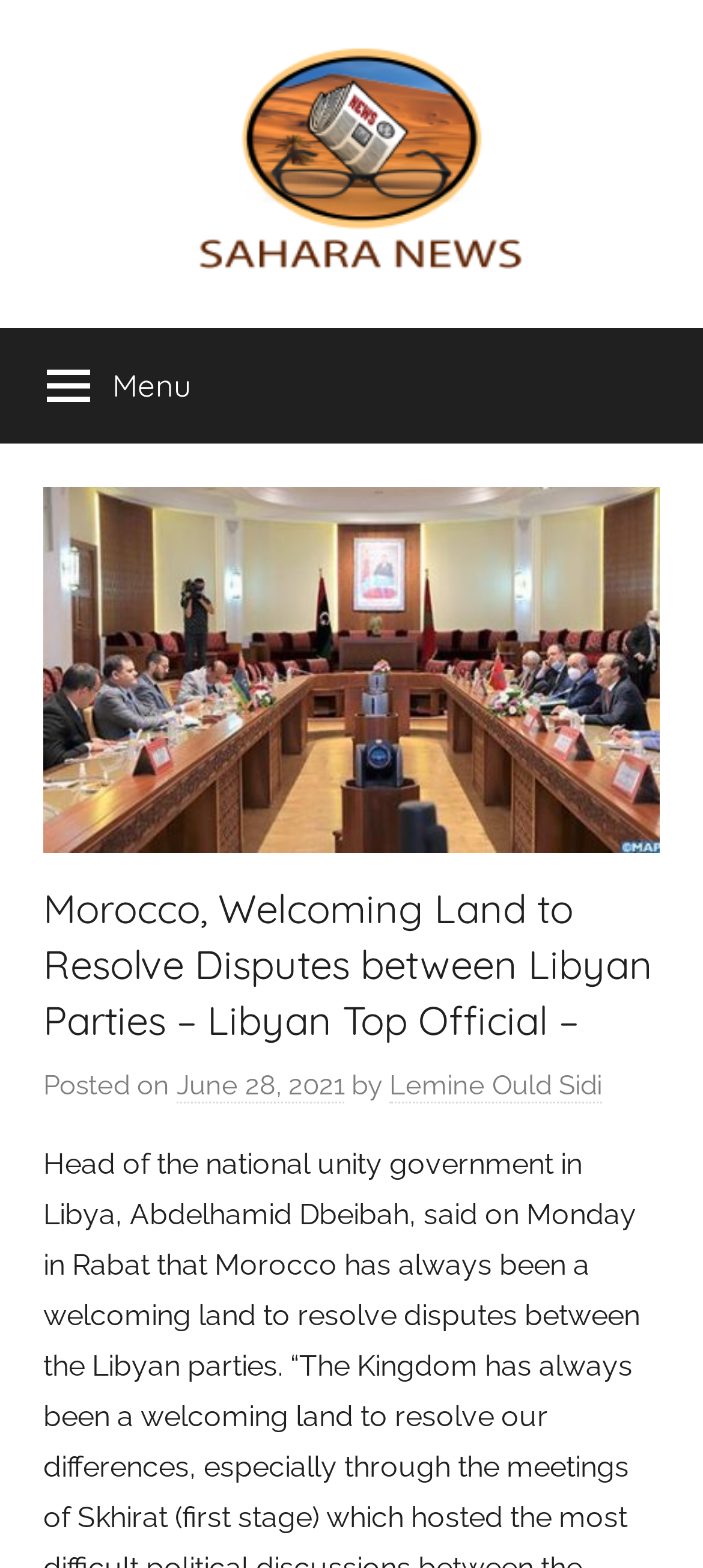Elaborate on the webpage's design and content in a detailed caption.

The webpage appears to be a news article page from Sahara News. At the top, there is a logo of Sahara News, which is an image with the text "Sahara News" written below it. Next to the logo, there is a link to Sahara News. Below the logo, there is a tagline that reads "All the info on the Sahara revealed".

On the top-left corner, there is a menu button labeled "Menu" that controls the primary menu. When expanded, the menu displays a header section that contains the title of the news article, "Morocco, Welcoming Land to Resolve Disputes between Libyan Parties – Libyan Top Official –". Below the title, there is a section that displays the publication date, "June 28, 2021", and the author's name, "Lemine Ould Sidi".

There are two links to Sahara News, one at the top and another on the top-left corner. The top link is positioned above the tagline, while the other link is positioned next to the menu button.